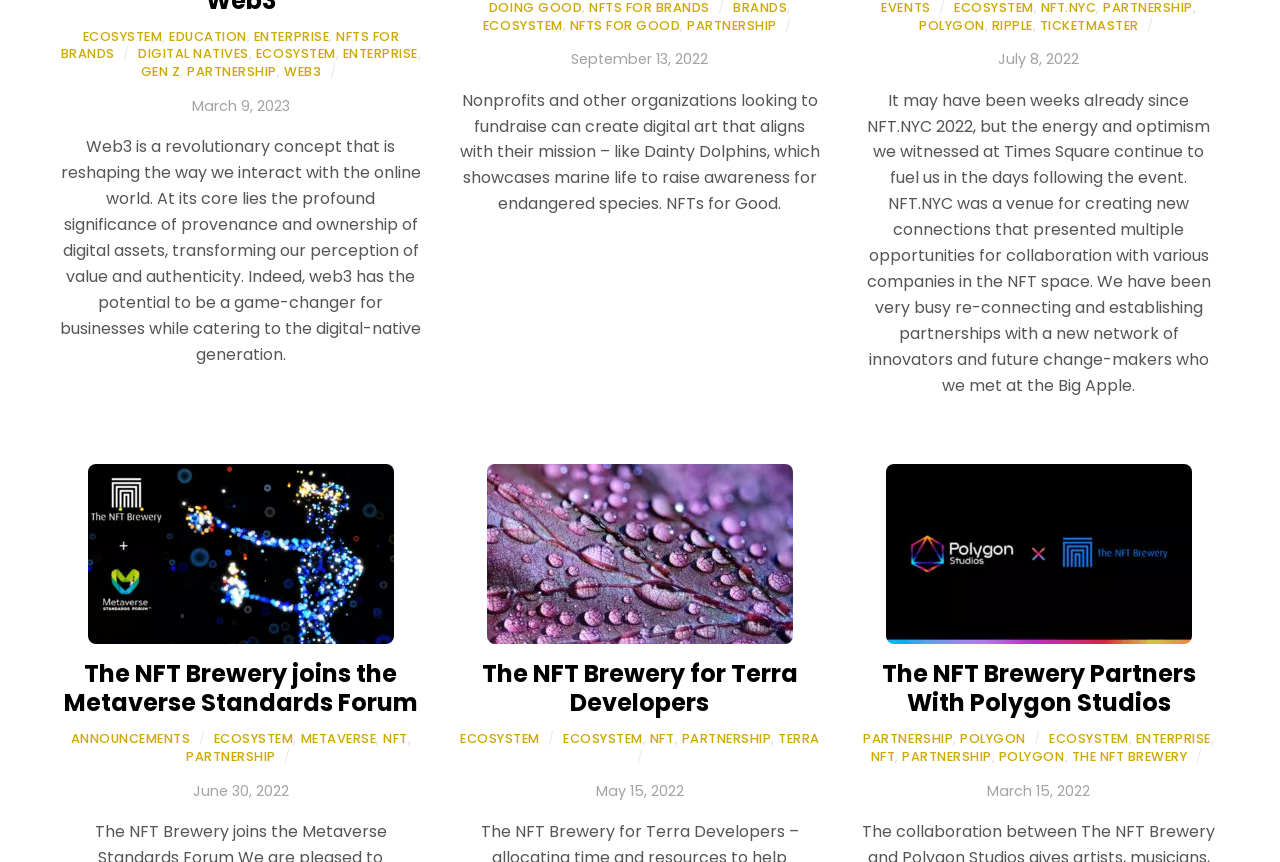Locate the bounding box coordinates of the element that should be clicked to fulfill the instruction: "Learn about Web3".

[0.222, 0.073, 0.251, 0.093]